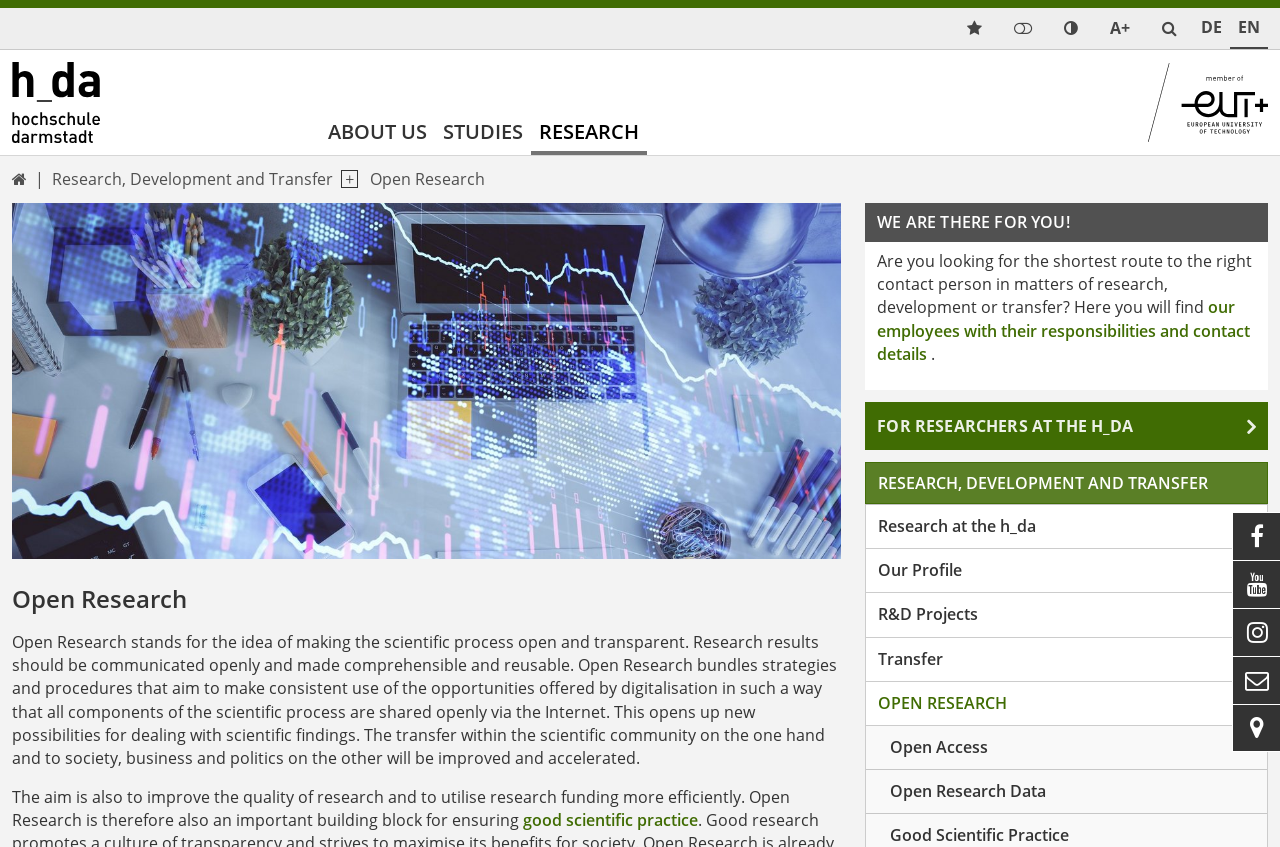Could you locate the bounding box coordinates for the section that should be clicked to accomplish this task: "Select the language to be English".

[0.961, 0.009, 0.991, 0.058]